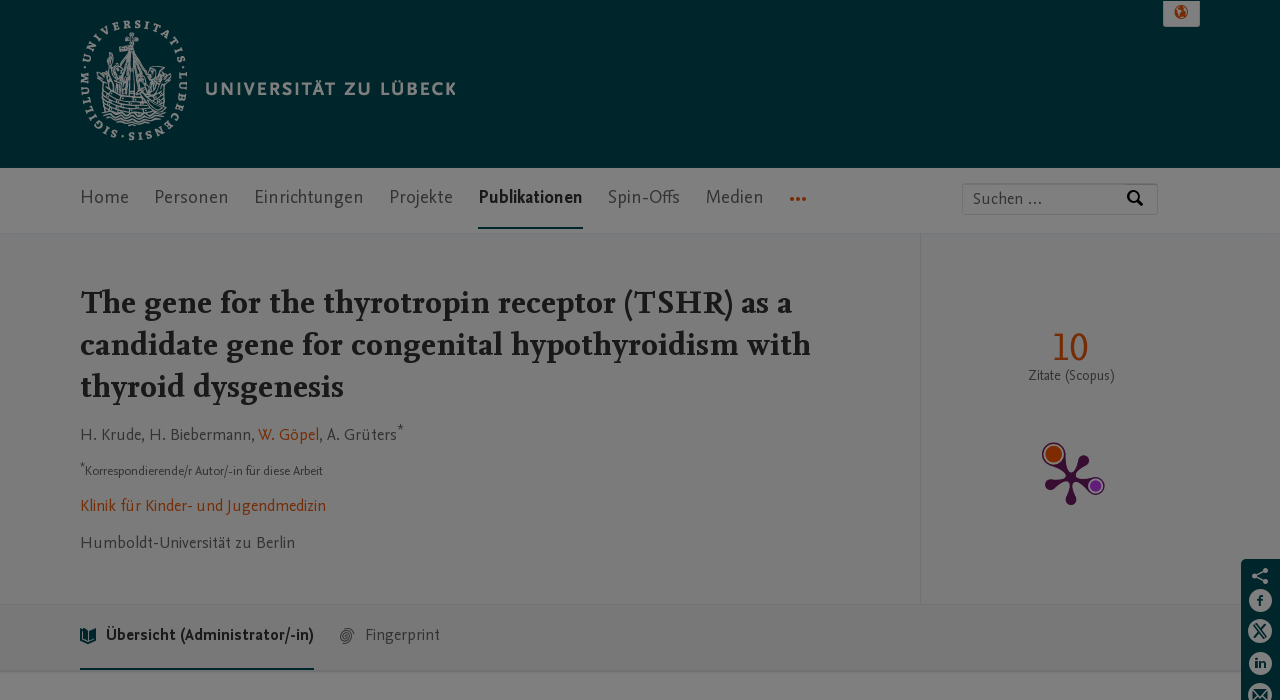What is the purpose of the links at the bottom of the page? Using the information from the screenshot, answer with a single word or phrase.

To share on social media